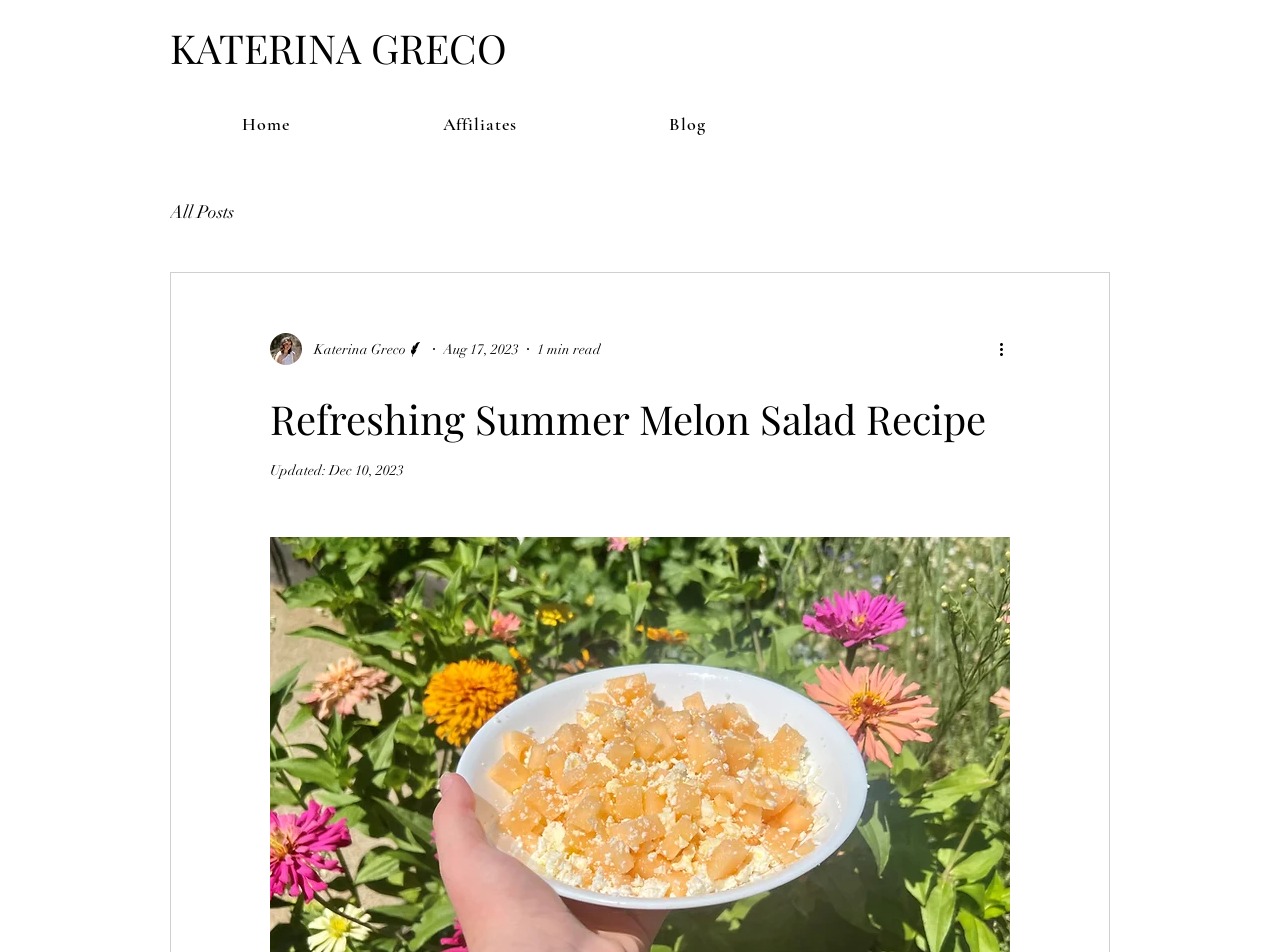Describe the entire webpage, focusing on both content and design.

The webpage is about a refreshing summer melon salad recipe. At the top left, there is a static text displaying the author's name, "KATERINA GRECO". Below the author's name, there is a navigation menu labeled "Site" with three links: "Home", "Affiliates", and "Blog". 

To the right of the navigation menu, there is another navigation menu labeled "blog" with a link to "All Posts". Below this menu, there is an image of the writer, accompanied by a generic text element displaying the writer's name and profession. The writer's picture is positioned above a generic text element showing the date "Aug 17, 2023" and another generic text element indicating the reading time, "1 min read". 

On the top right, there is a button labeled "More actions" with an accompanying image. Below the button, the main content of the webpage begins with a heading that reads "Refreshing Summer Melon Salad Recipe". Under the heading, there is a static text element displaying the label "Updated:" followed by a generic text element showing the date "Dec 10, 2023".